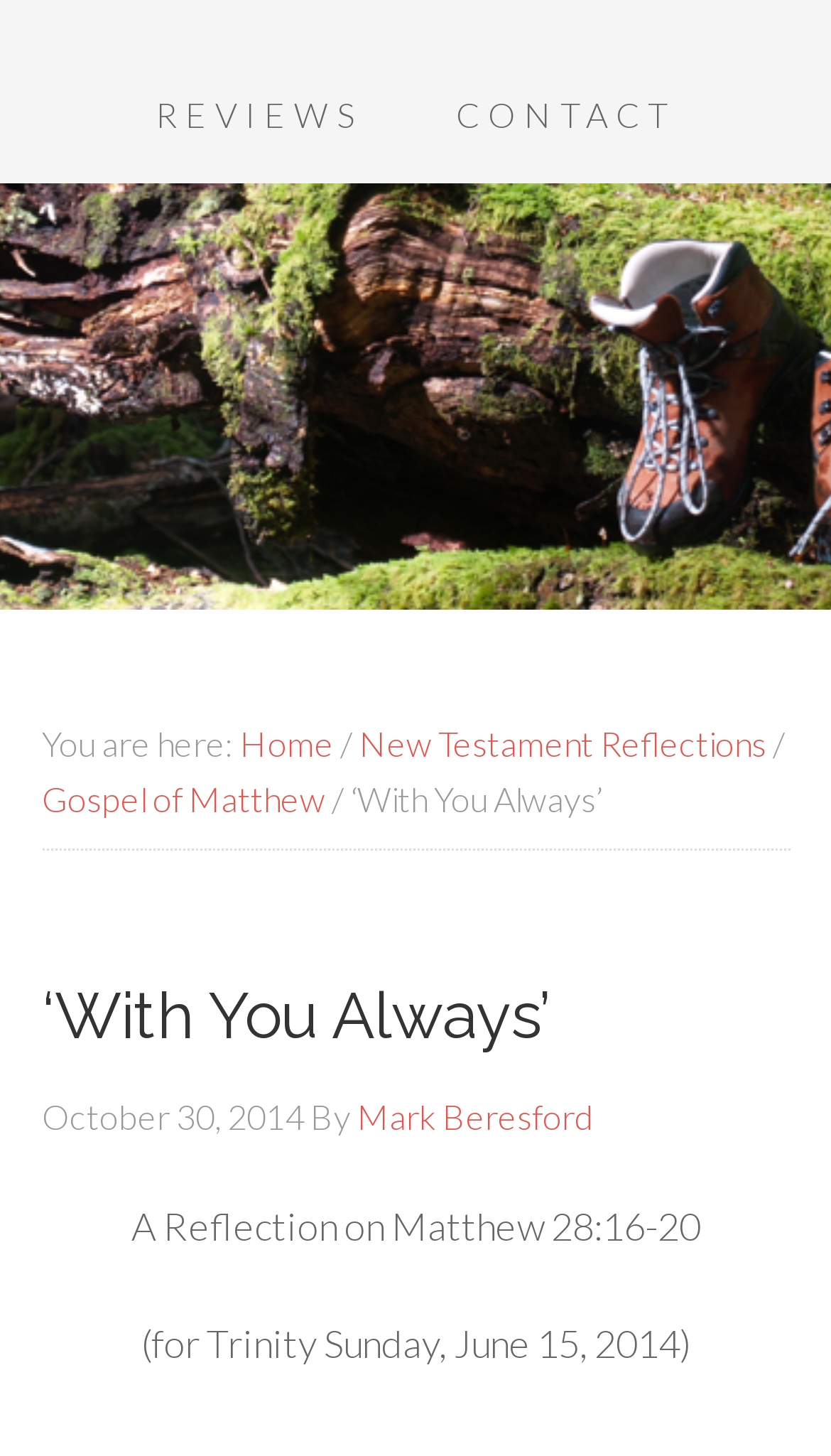Provide the bounding box for the UI element matching this description: "Mark Beresford".

[0.429, 0.753, 0.714, 0.78]